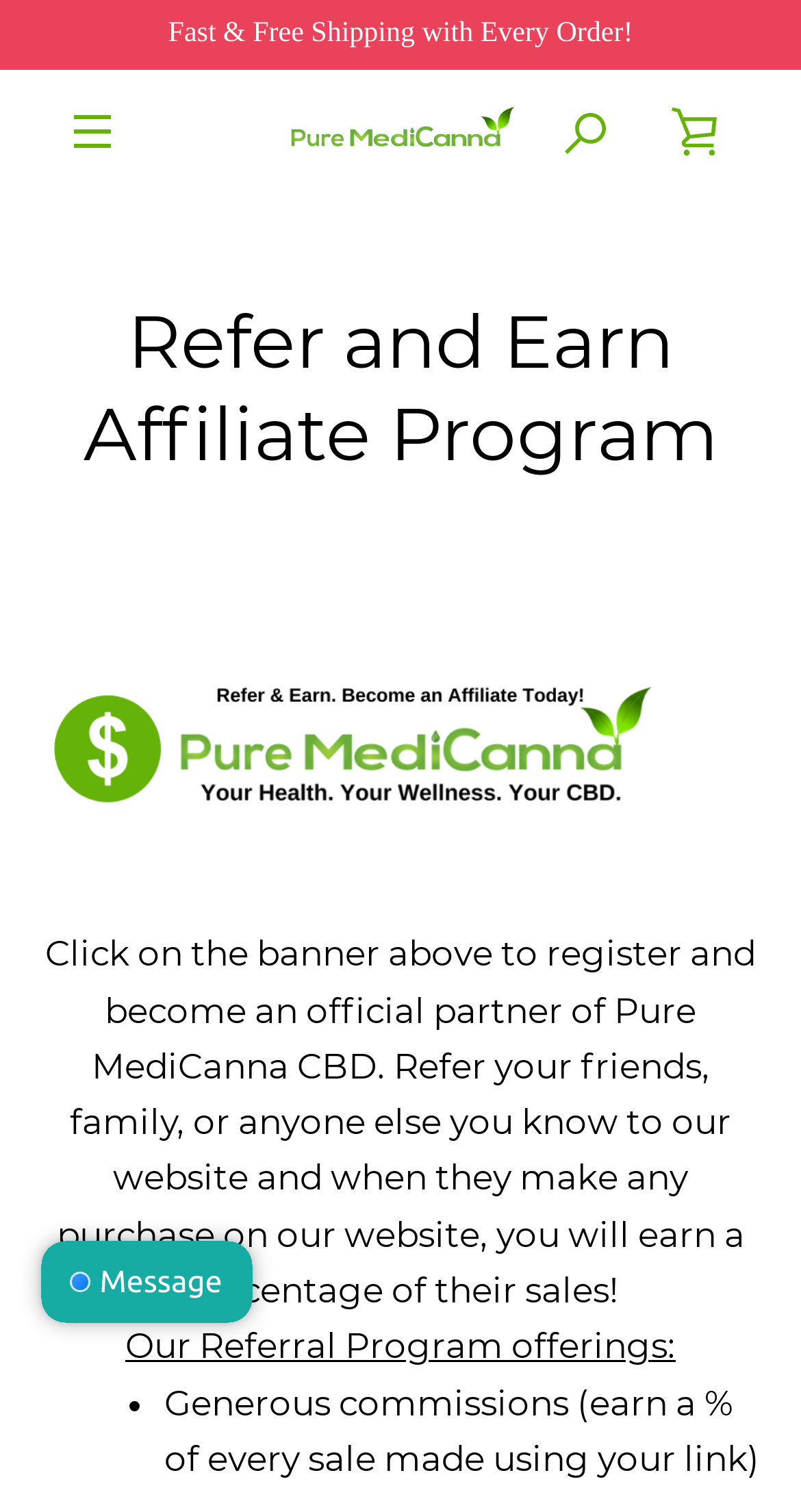Using the webpage screenshot and the element description 1361, determine the bounding box coordinates. Specify the coordinates in the format (top-left x, top-left y, bottom-right x, bottom-right y) with values ranging from 0 to 1.

None